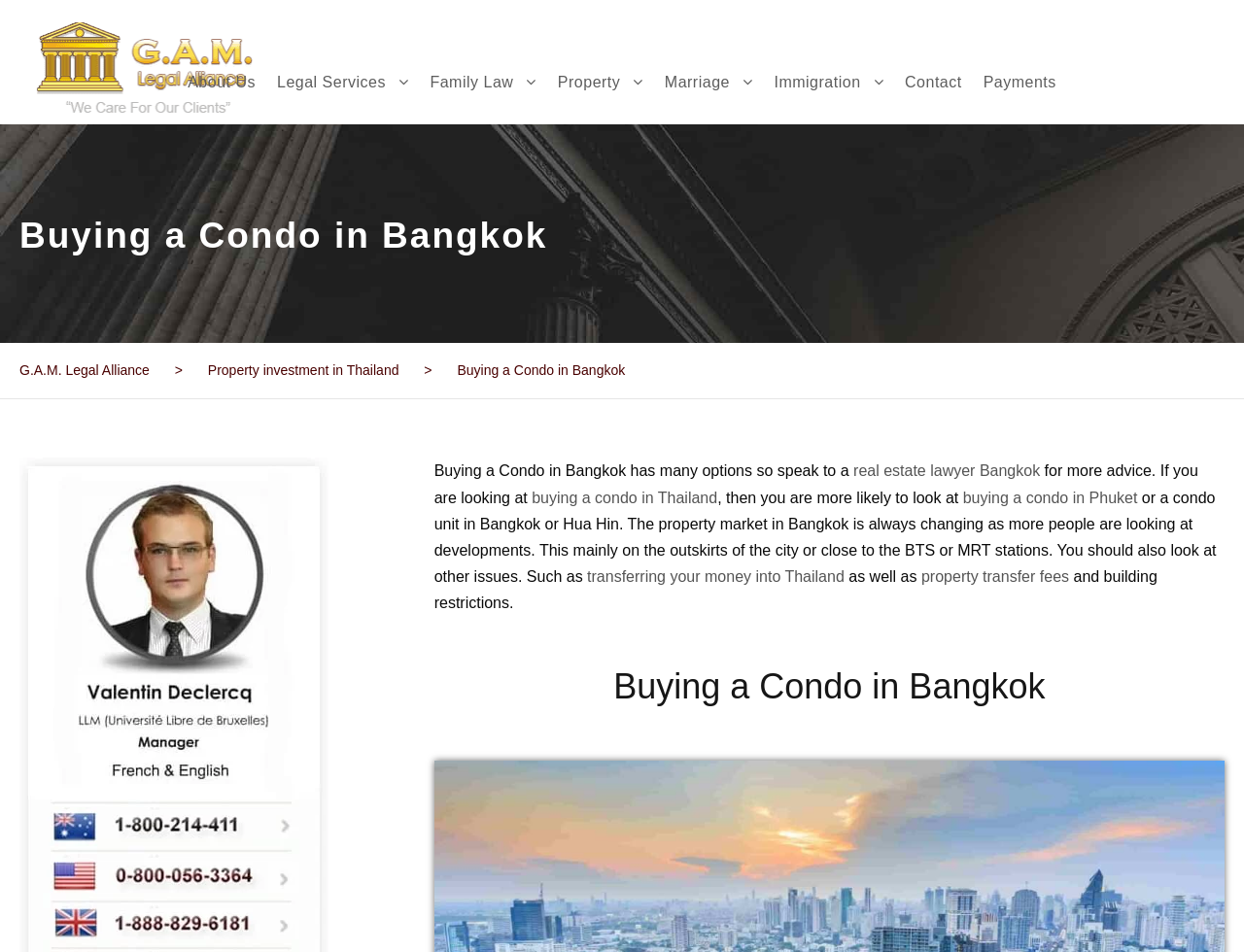Please provide a brief answer to the following inquiry using a single word or phrase:
What is the main topic of the webpage?

Buying a condo in Bangkok